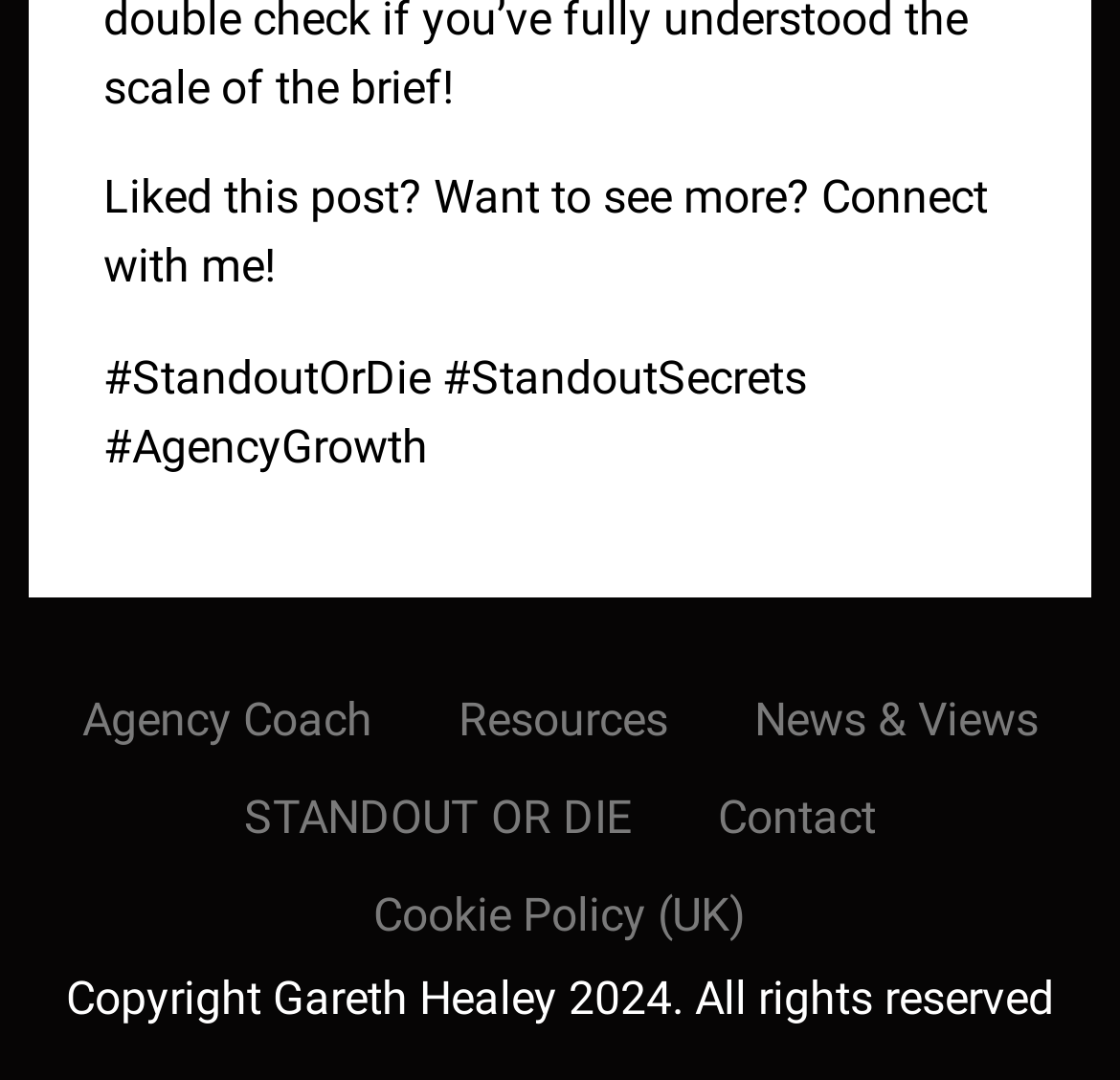Please answer the following question using a single word or phrase: 
What is the call-to-action in the first sentence?

Connect with me